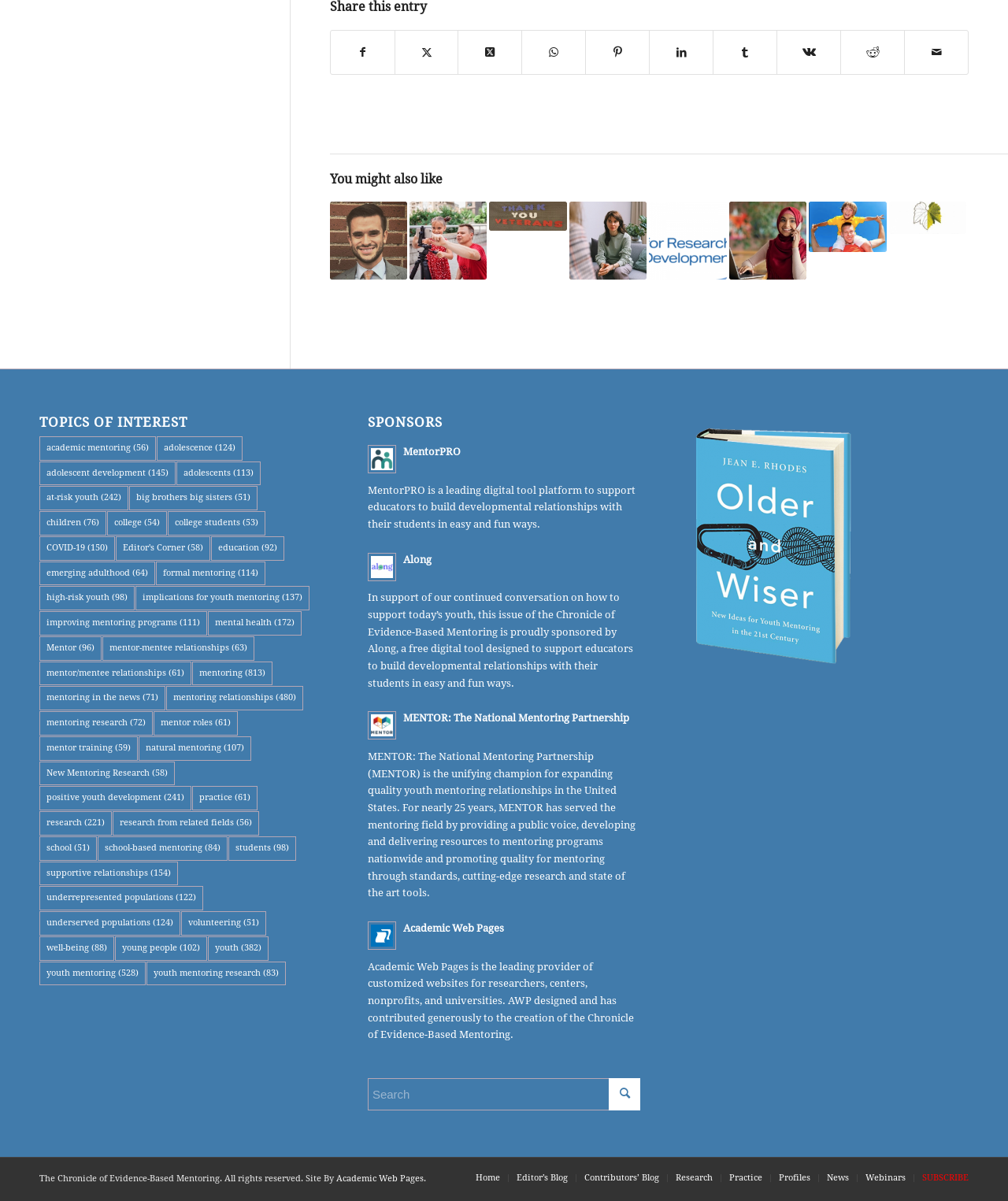Find the bounding box coordinates corresponding to the UI element with the description: "News". The coordinates should be formatted as [left, top, right, bottom], with values as floats between 0 and 1.

None